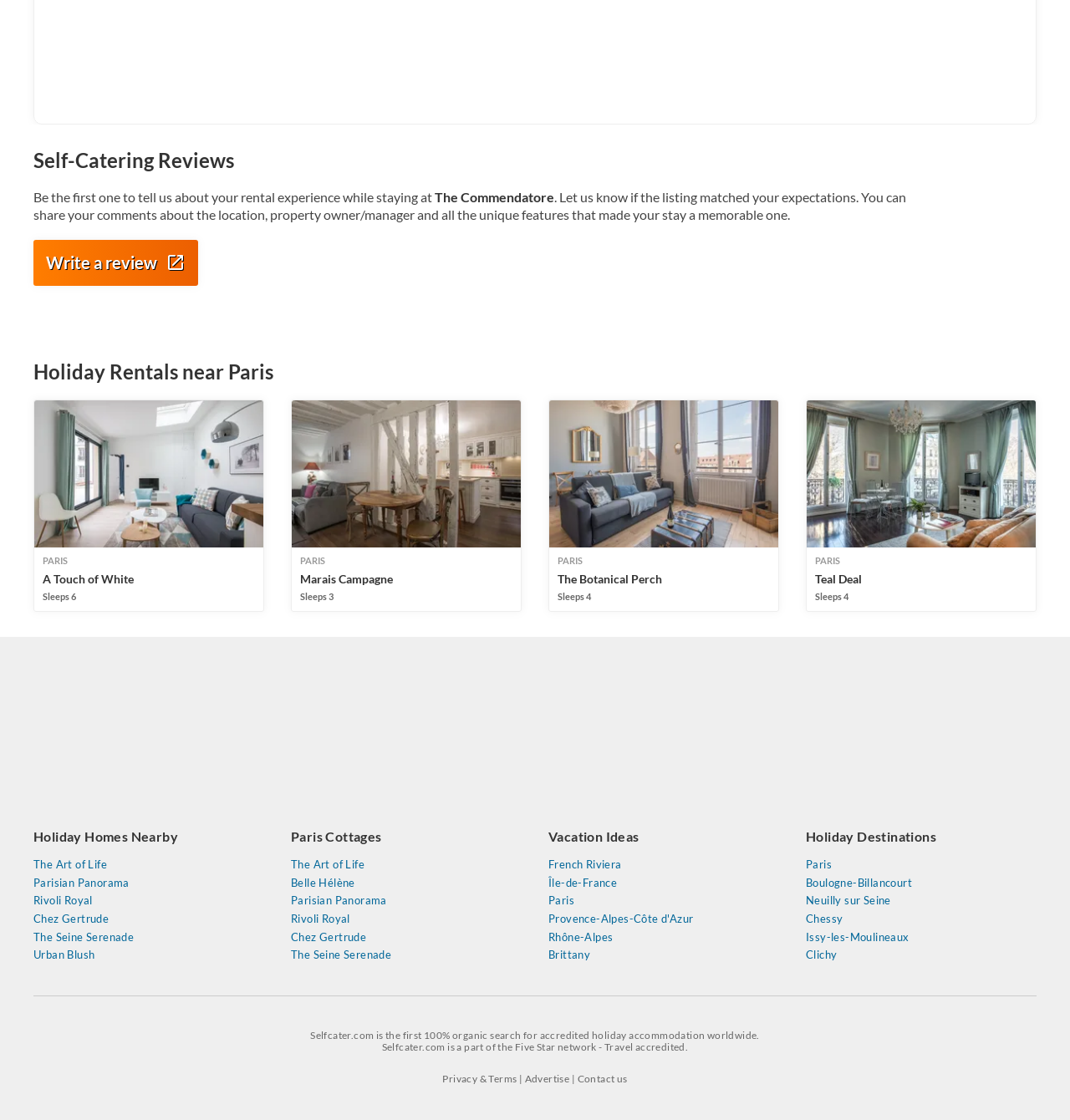Locate the bounding box coordinates of the region to be clicked to comply with the following instruction: "View holiday rentals near Paris". The coordinates must be four float numbers between 0 and 1, in the form [left, top, right, bottom].

[0.031, 0.3, 0.969, 0.342]